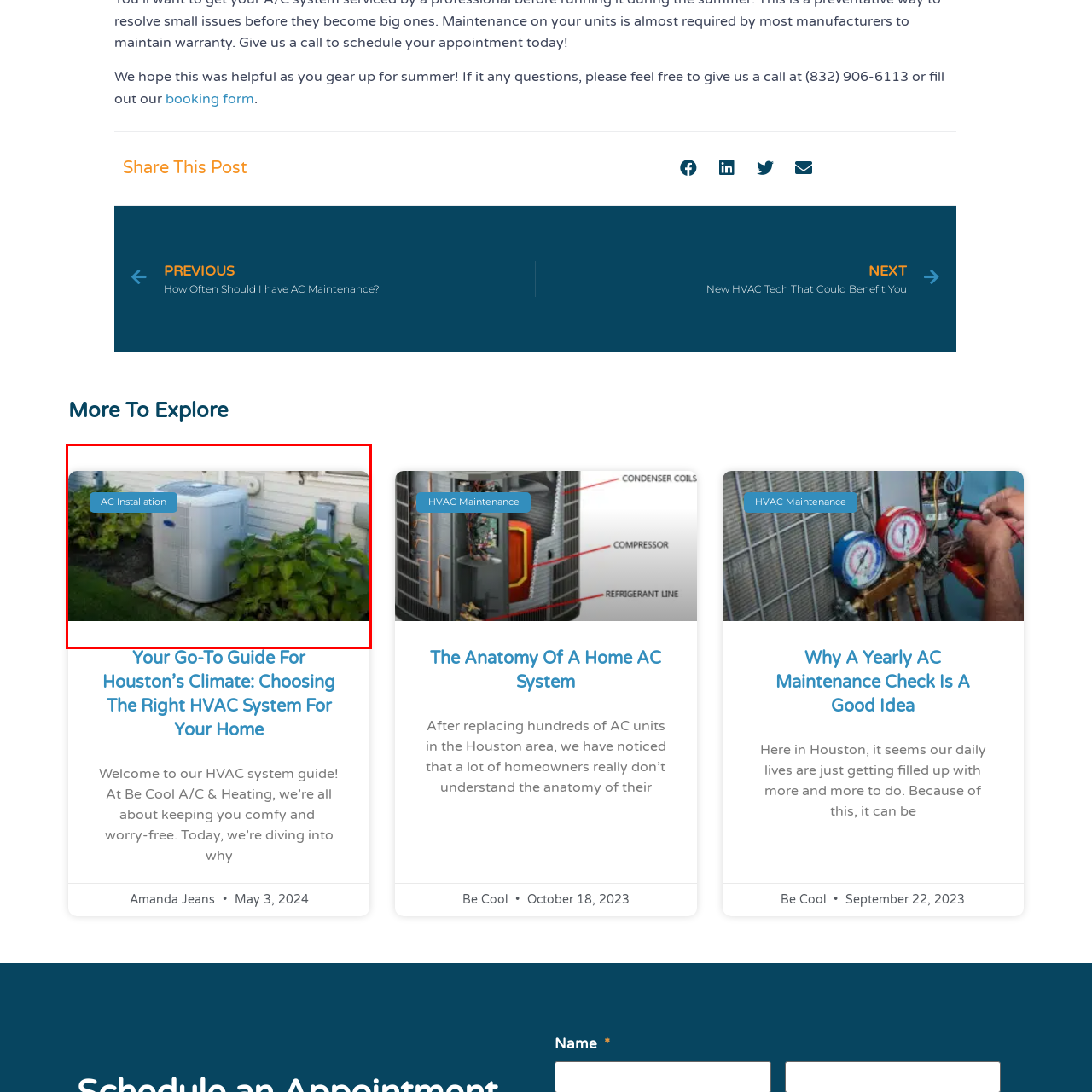Review the part of the image encased in the red box and give an elaborate answer to the question posed: What is the condition of the air conditioning unit?

The air conditioning unit appears modern and well-maintained, indicating a recent installation. This suggests that the unit is in good working condition and has been properly installed.